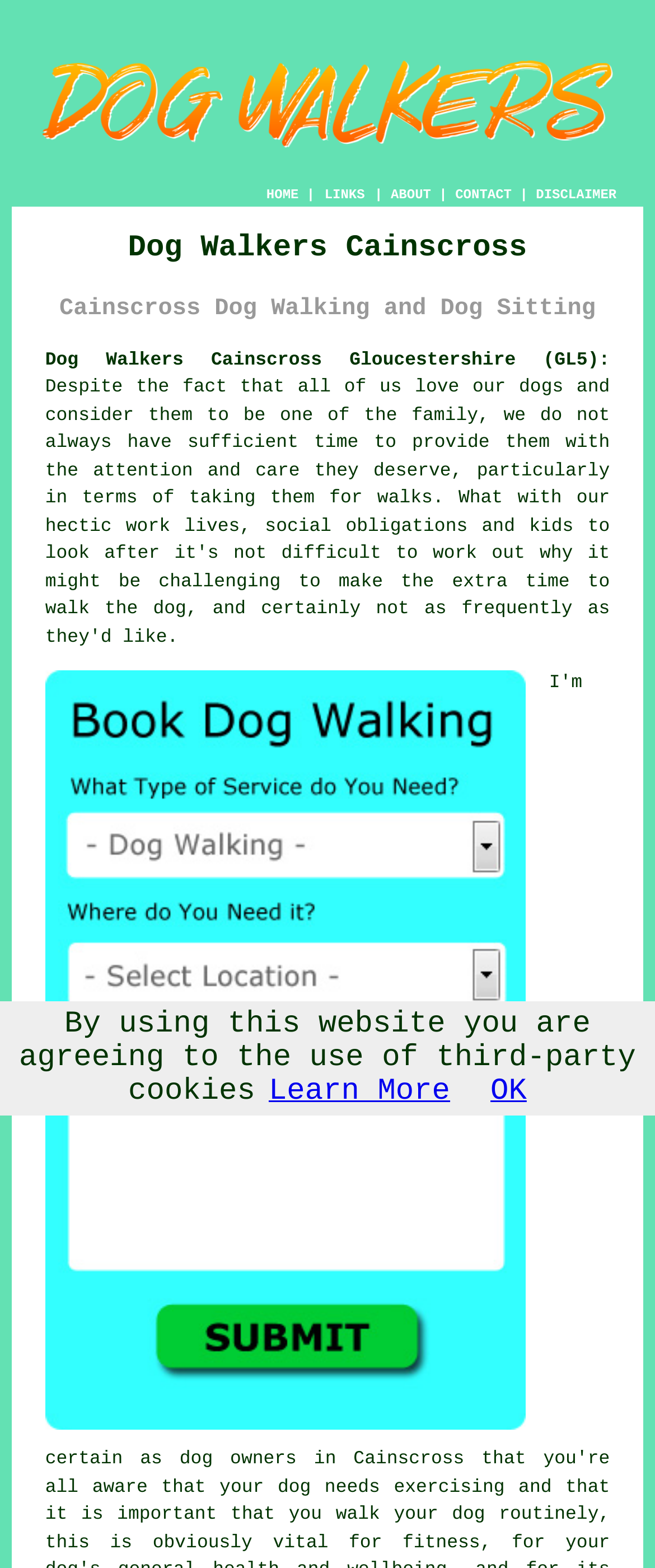Provide the bounding box coordinates of the HTML element described as: "Learn More". The bounding box coordinates should be four float numbers between 0 and 1, i.e., [left, top, right, bottom].

[0.41, 0.686, 0.687, 0.707]